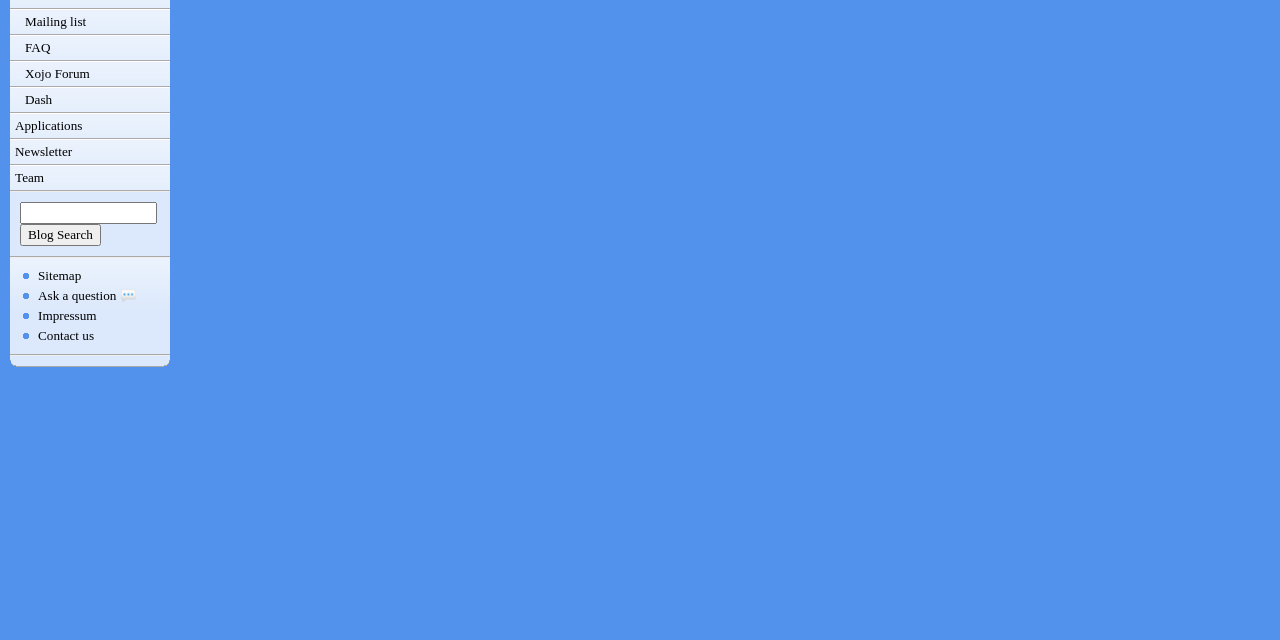Locate the bounding box coordinates for the element described below: "FAQ". The coordinates must be four float values between 0 and 1, formatted as [left, top, right, bottom].

[0.008, 0.055, 0.133, 0.095]